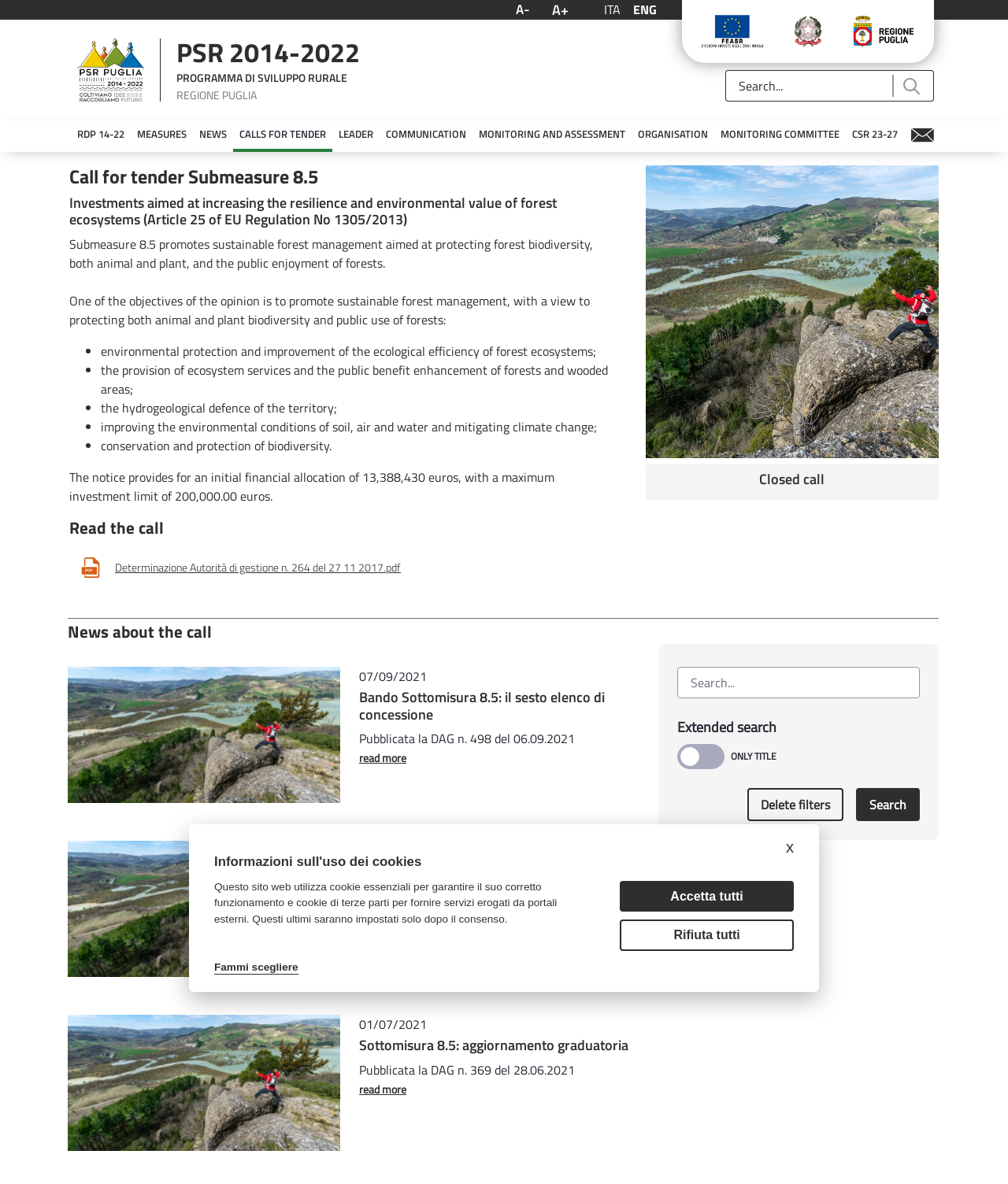Locate the coordinates of the bounding box for the clickable region that fulfills this instruction: "Search for a keyword".

[0.72, 0.059, 0.881, 0.086]